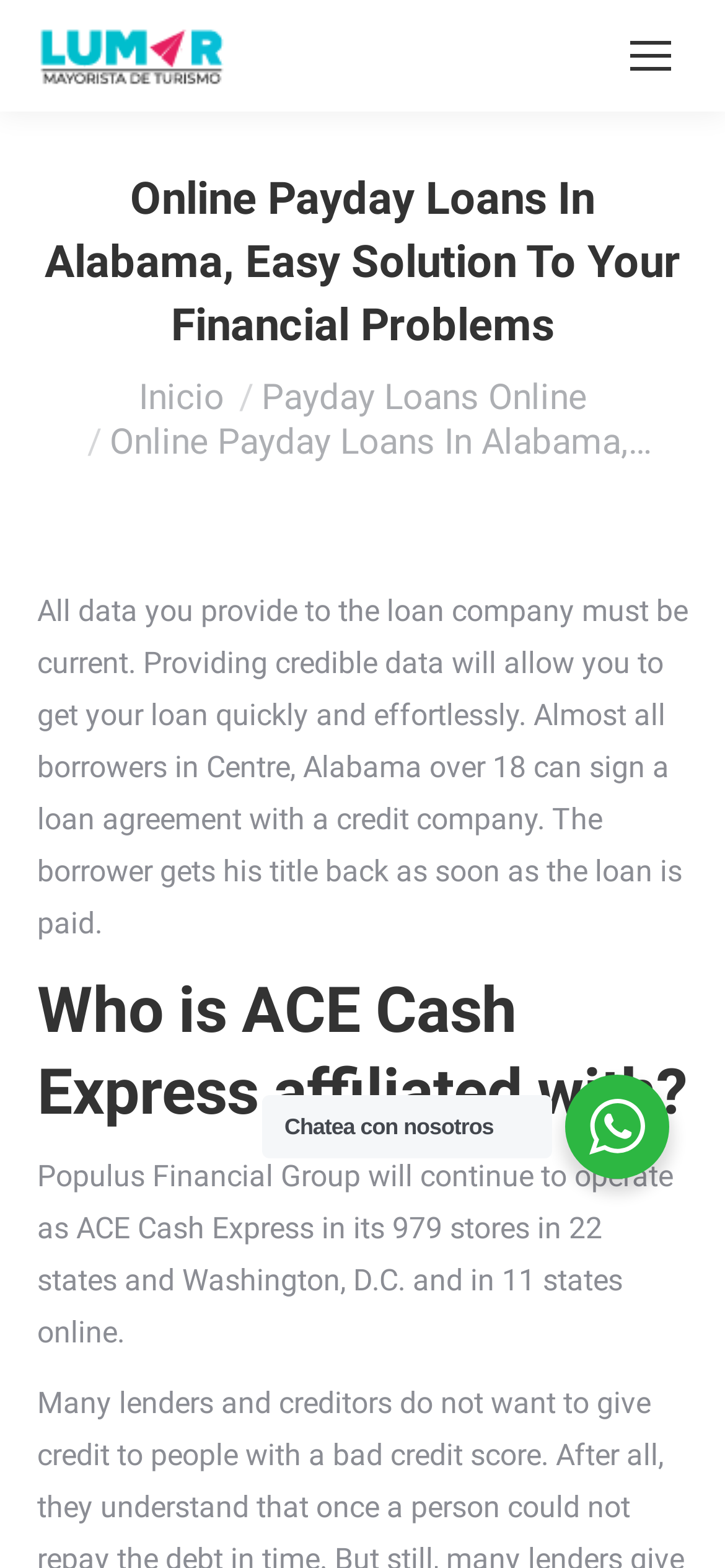What is the name of the company affiliated with ACE Cash Express?
Look at the image and answer the question with a single word or phrase.

Populus Financial Group